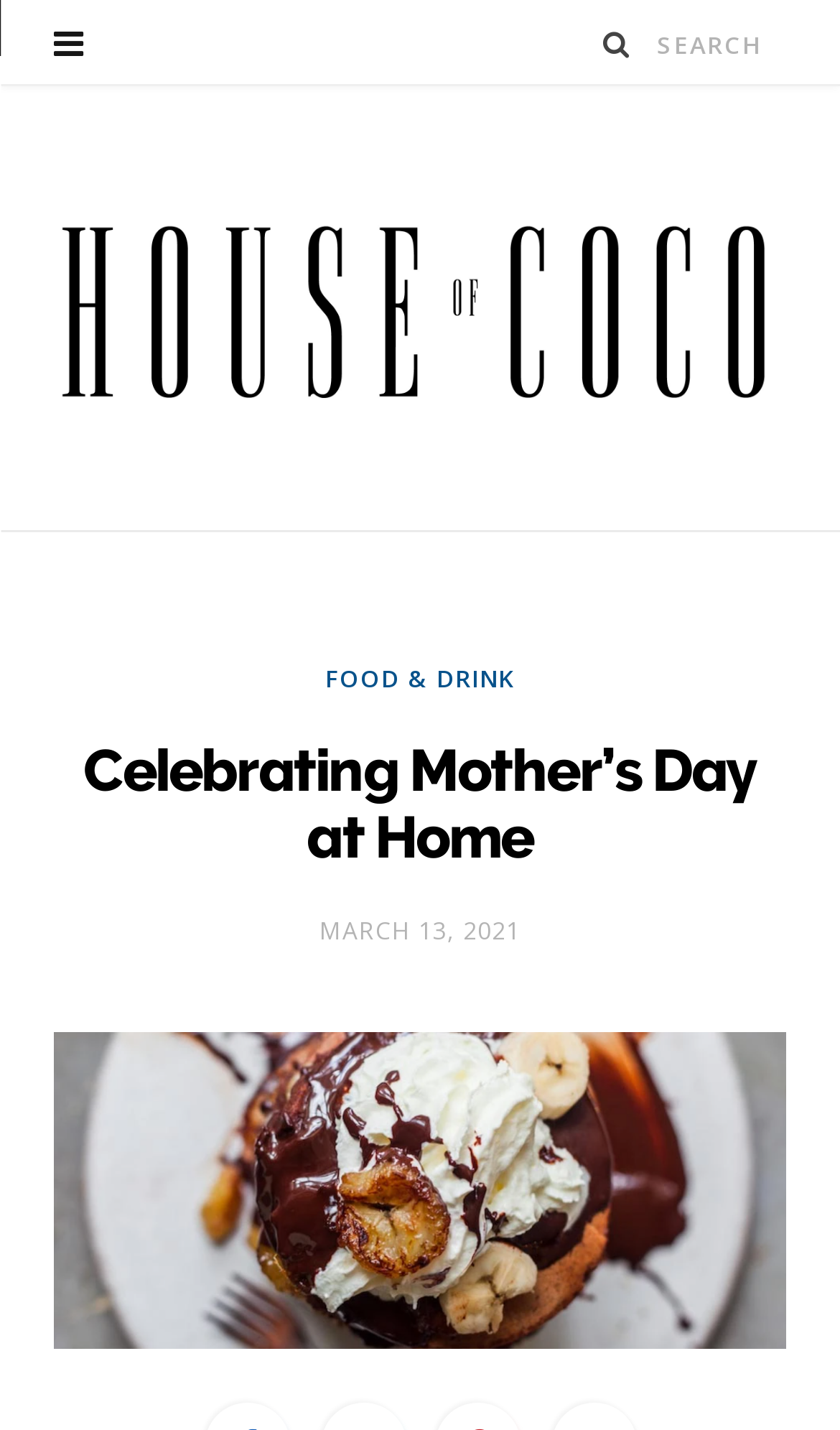Provide a one-word or one-phrase answer to the question:
What is the category of the article?

FOOD & DRINK